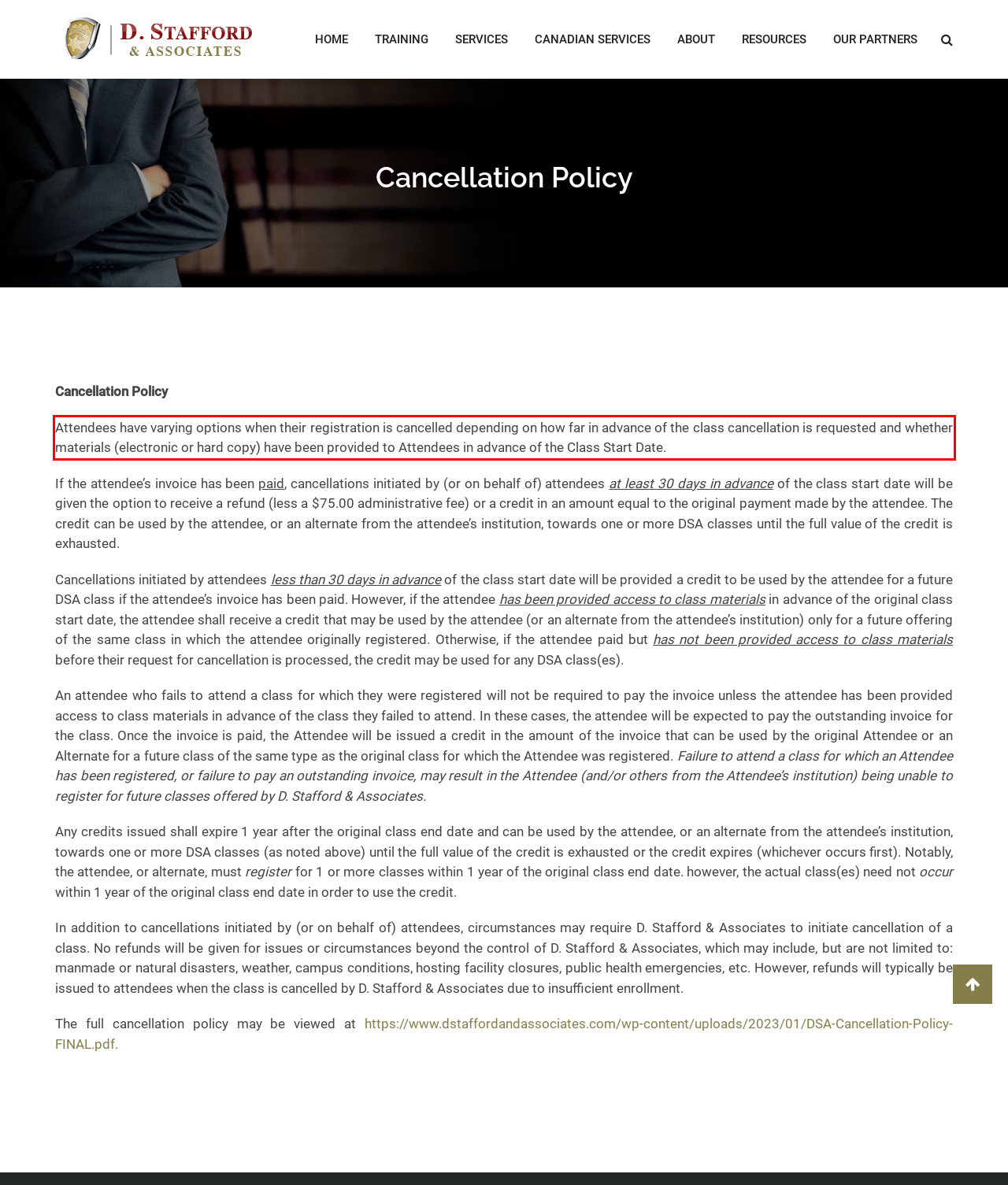Observe the screenshot of the webpage that includes a red rectangle bounding box. Conduct OCR on the content inside this red bounding box and generate the text.

Attendees have varying options when their registration is cancelled depending on how far in advance of the class cancellation is requested and whether materials (electronic or hard copy) have been provided to Attendees in advance of the Class Start Date.